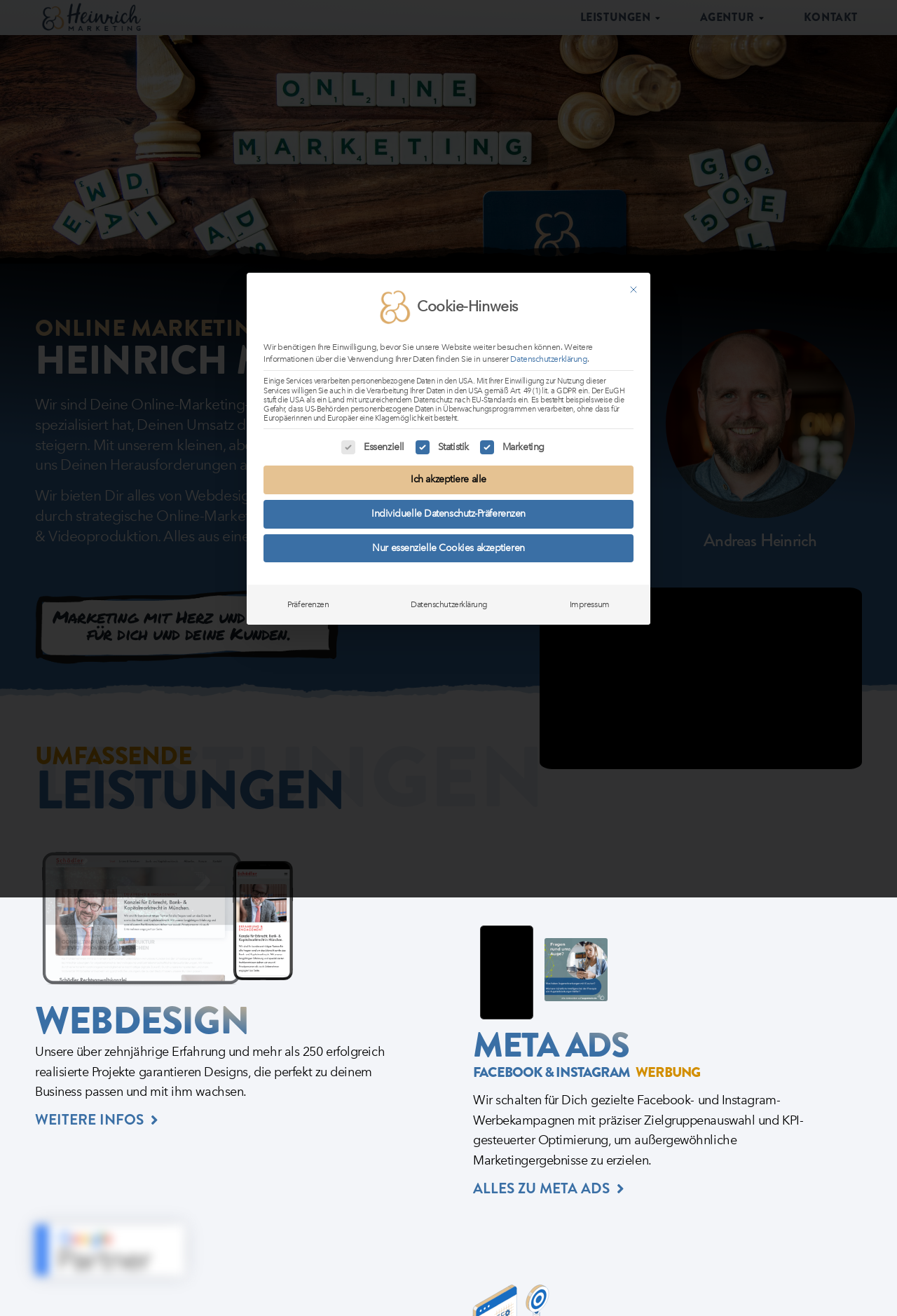Answer the following query concisely with a single word or phrase:
How many buttons are there in the cookie alert dialog?

7